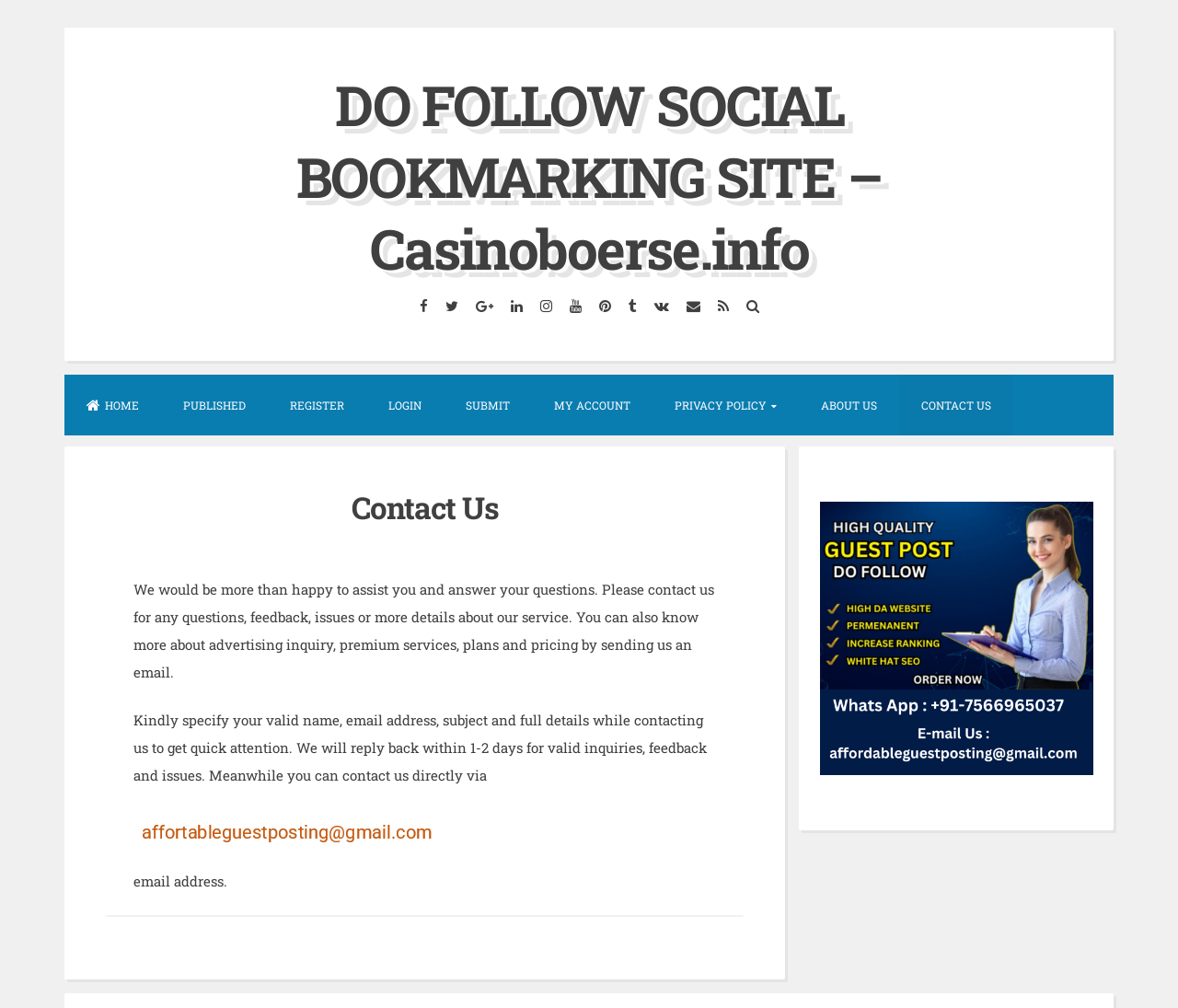Respond with a single word or short phrase to the following question: 
What is the alternative way to contact the website administrators?

Direct email